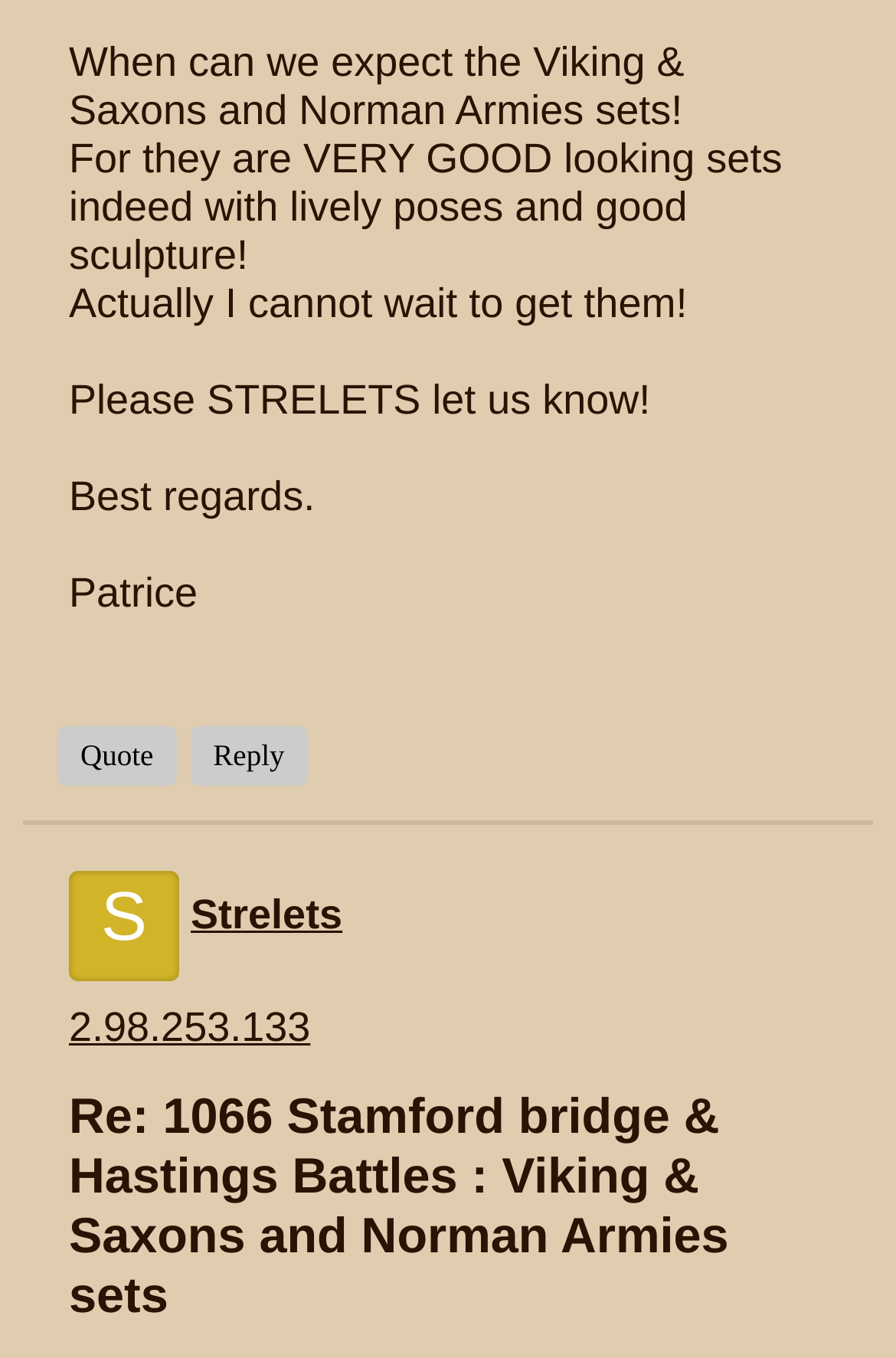Using the image as a reference, answer the following question in as much detail as possible:
What is the topic of discussion?

The topic of discussion can be inferred from the static text elements on the webpage, specifically the text 'When can we expect the Viking & Saxons and Norman Armies sets!' and 'Re: 1066 Stamford bridge & Hastings Battles : Viking & Saxons and Norman Armies sets'. These texts suggest that the conversation is about the Viking & Saxons and Norman Armies sets.